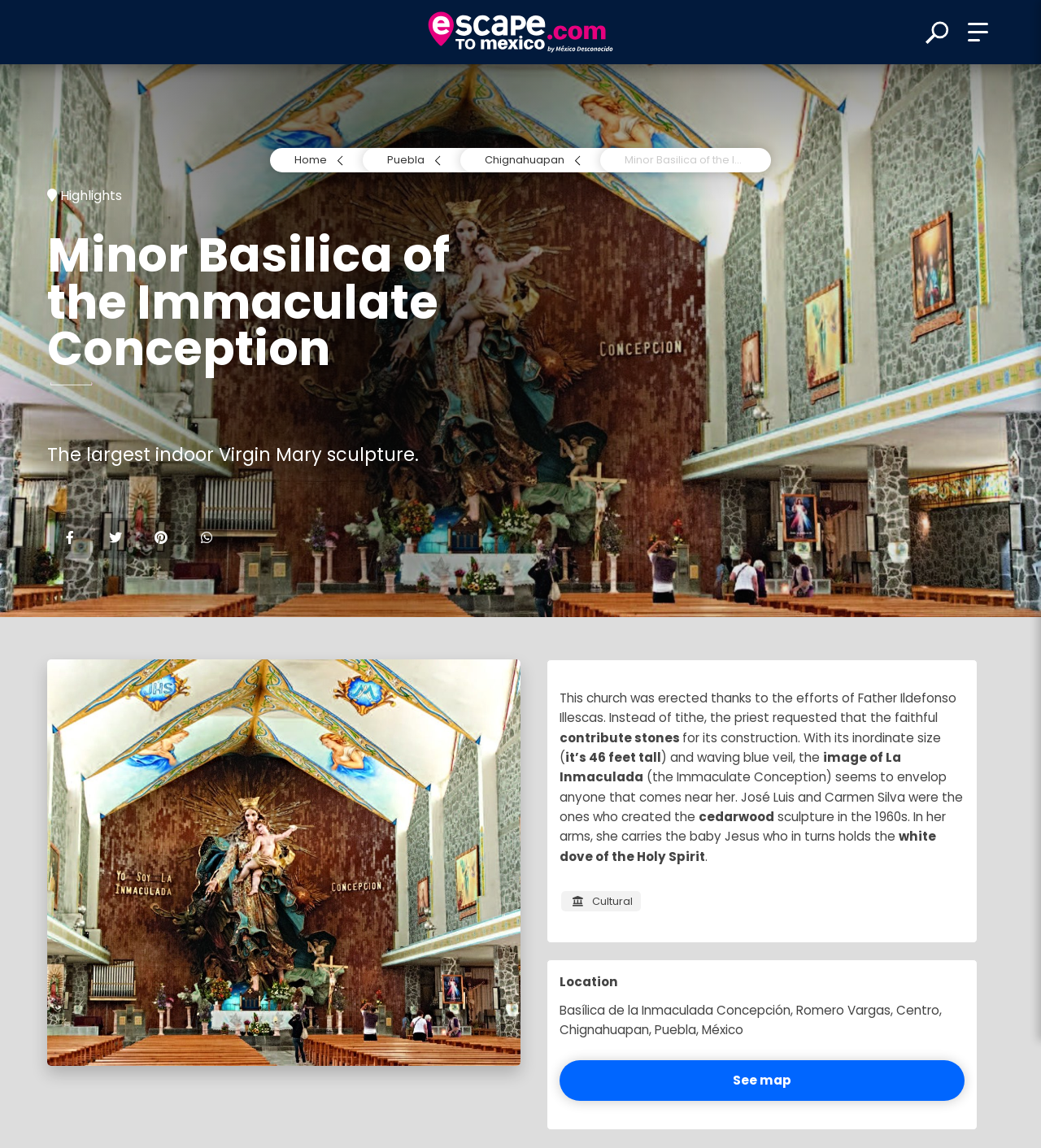Locate the UI element described by name="Buscar" placeholder="Search for a destination" in the provided webpage screenshot. Return the bounding box coordinates in the format (top-left x, top-left y, bottom-right x, bottom-right y), ensuring all values are between 0 and 1.

[0.252, 0.448, 0.748, 0.484]